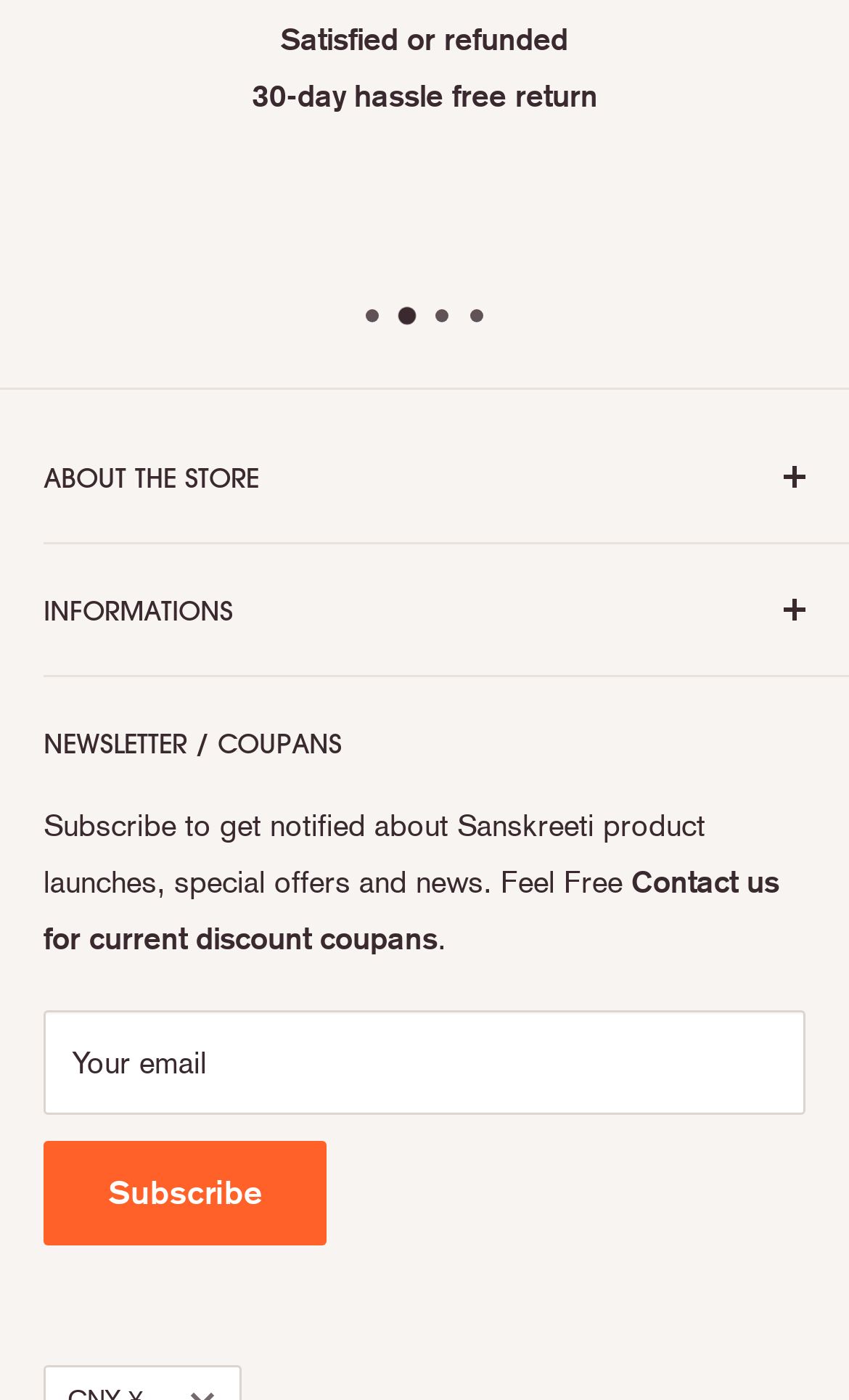Please specify the bounding box coordinates of the clickable region to carry out the following instruction: "Enter your email". The coordinates should be four float numbers between 0 and 1, in the format [left, top, right, bottom].

[0.051, 0.722, 0.949, 0.796]